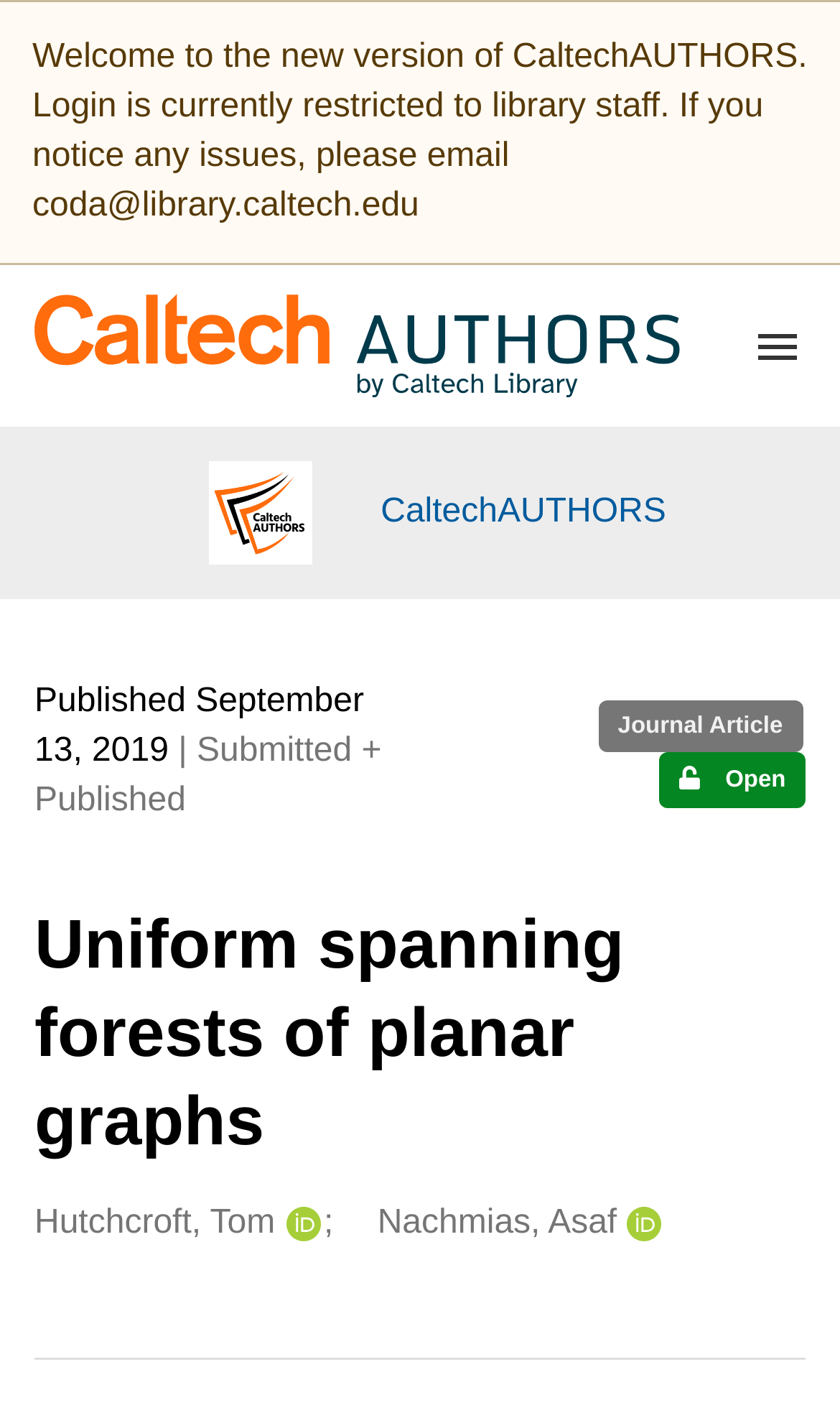What is the access status of the publication?
Using the information from the image, give a concise answer in one word or a short phrase.

Open